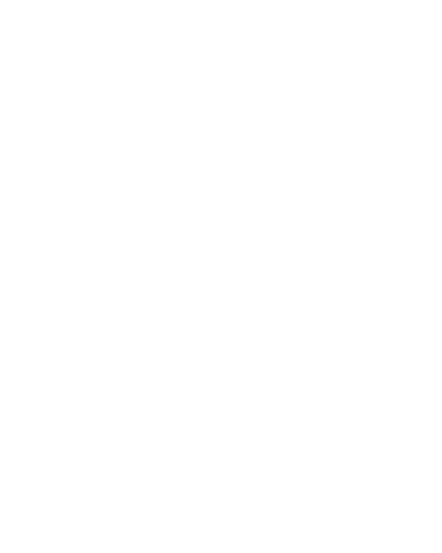Explain in detail what you see in the image.

The image showcases the exterior design of the Feadship 84 yacht, specifically highlighting the elegant lines and luxurious features that characterize this remarkable vessel. The visual captures the yacht in its serene setting, likely during an evening ambiance that enhances its sophisticated design. The graceful curves and sleek finishes are complemented by a backdrop suggesting a calm ocean, embodying a sense of tranquility and opulence. With a focus on both craftsmanship and aesthetic appeal, this image reflects the essence of modern nautical luxury, inviting viewers to imagine life aboard this stunning creation. The interplay of materials and colors not only emphasizes the yacht's stature but also conveys a message of refined comfort and high-end functionality.